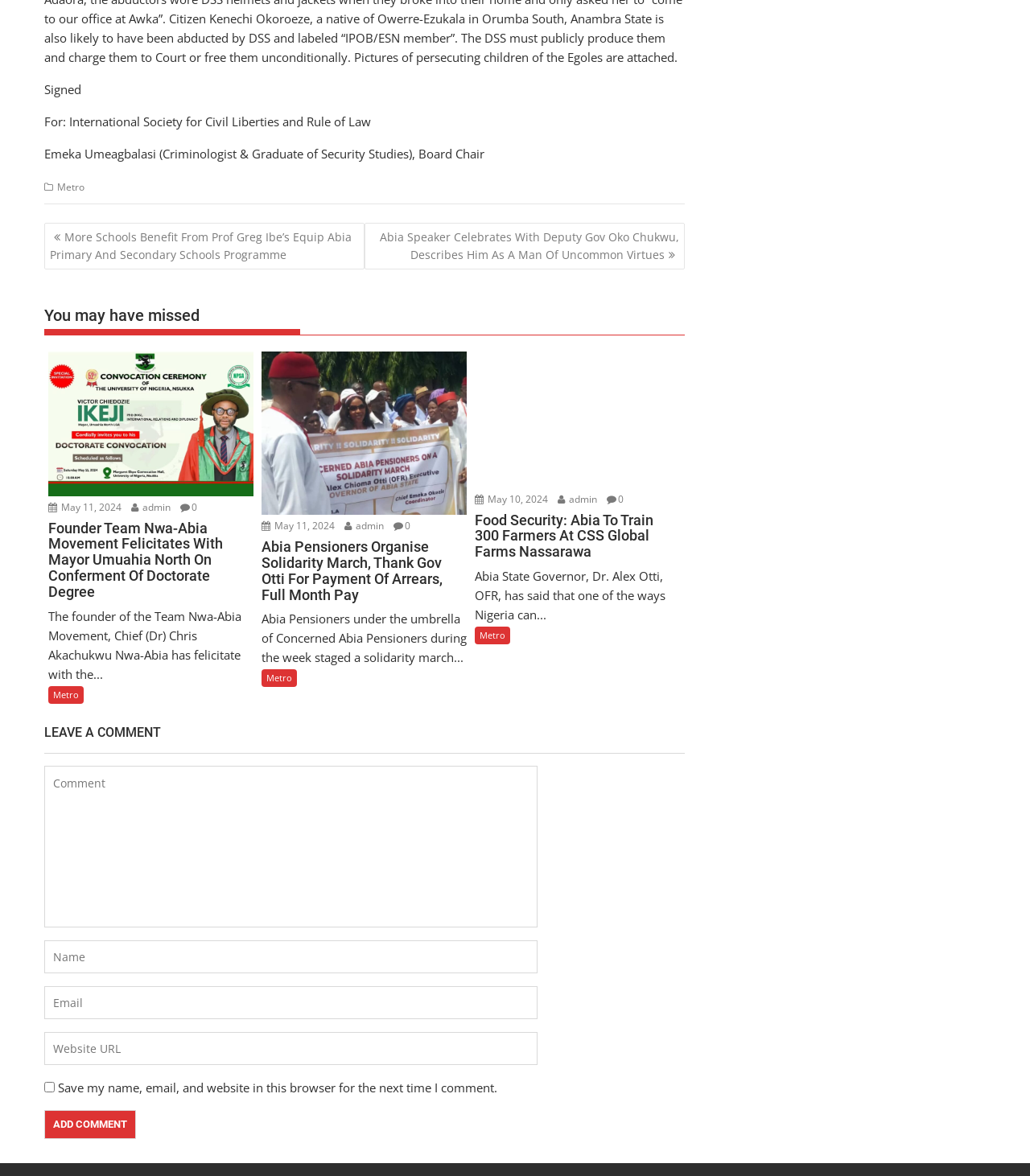Identify the bounding box coordinates of the section to be clicked to complete the task described by the following instruction: "Click on the 'Food Security: Abia To Train 300 Farmers At CSS Global Farms Nassarawa' link". The coordinates should be four float numbers between 0 and 1, formatted as [left, top, right, bottom].

[0.461, 0.435, 0.661, 0.476]